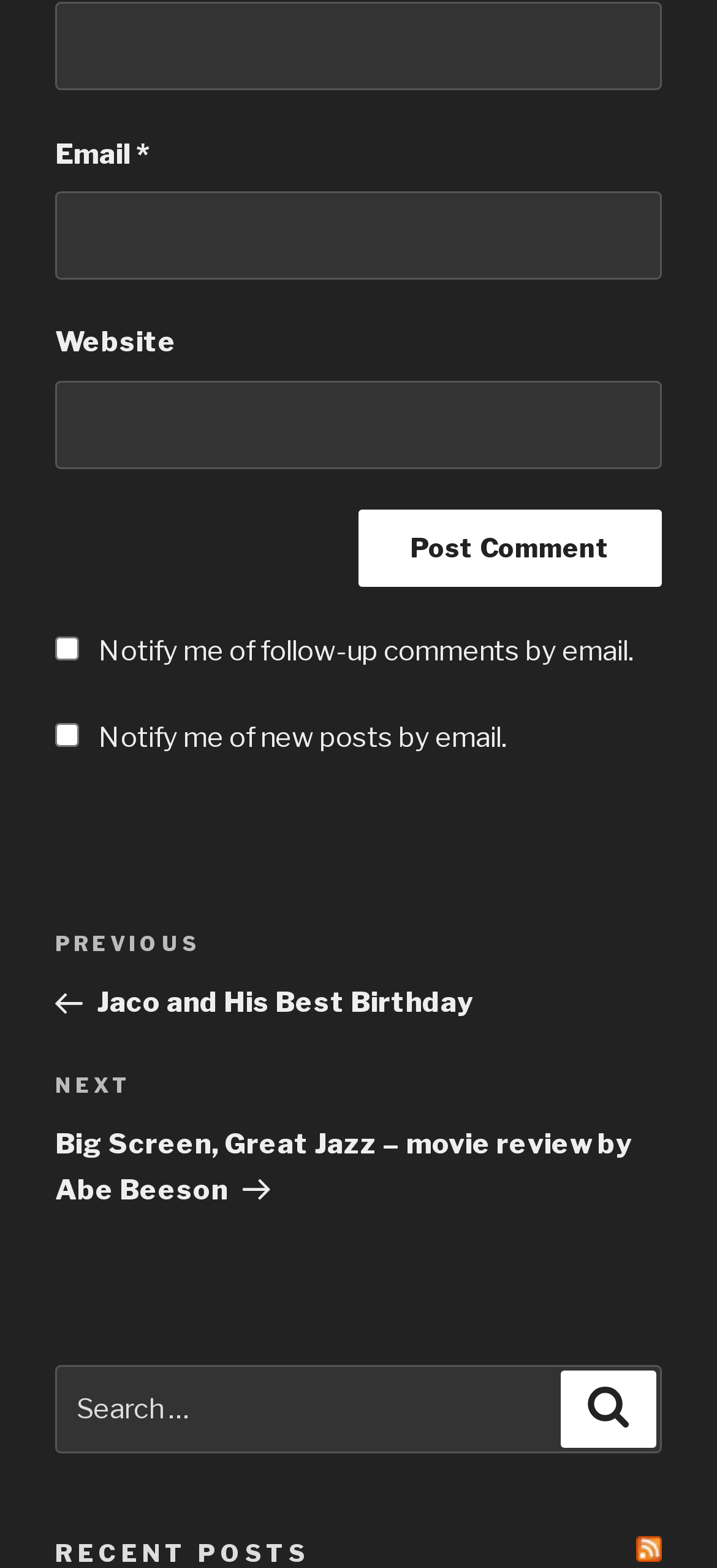Locate the bounding box coordinates of the UI element described by: "parent_node: Name * name="author"". The bounding box coordinates should consist of four float numbers between 0 and 1, i.e., [left, top, right, bottom].

[0.077, 0.001, 0.923, 0.058]